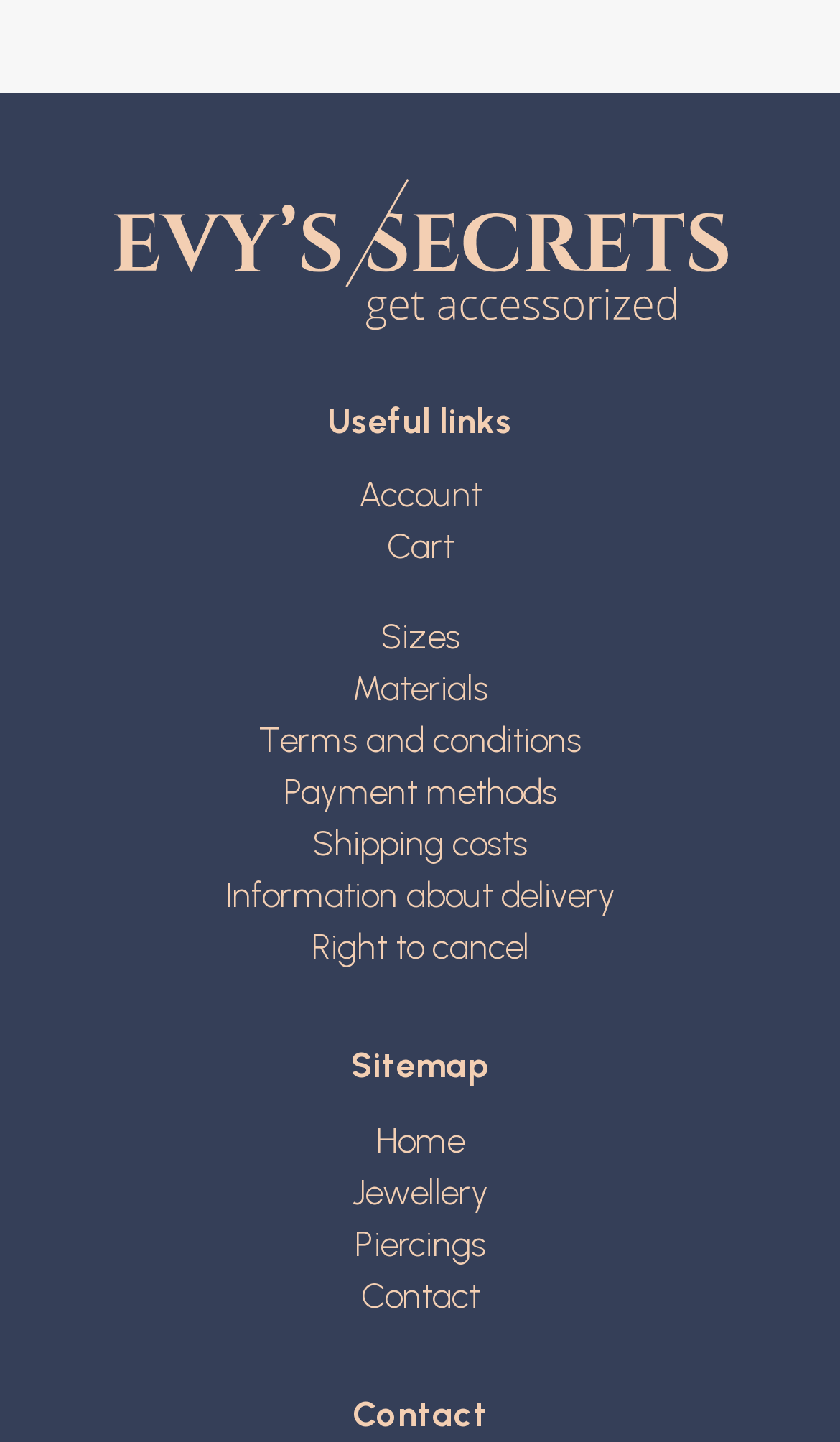Please answer the following question using a single word or phrase: 
What is the last link in the 'Useful links' section?

Right to cancel